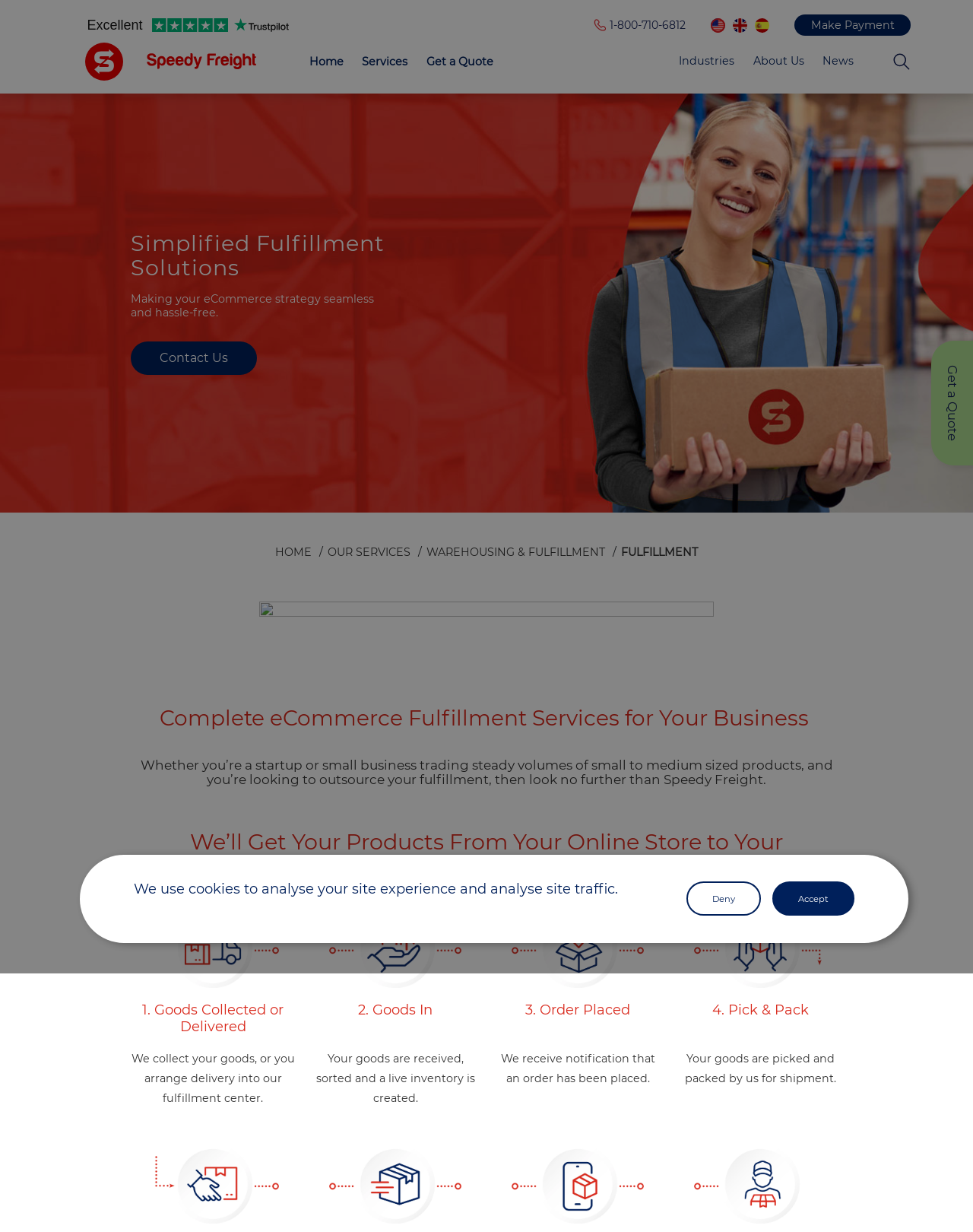What is the language of the website?
Based on the screenshot, provide a one-word or short-phrase response.

English